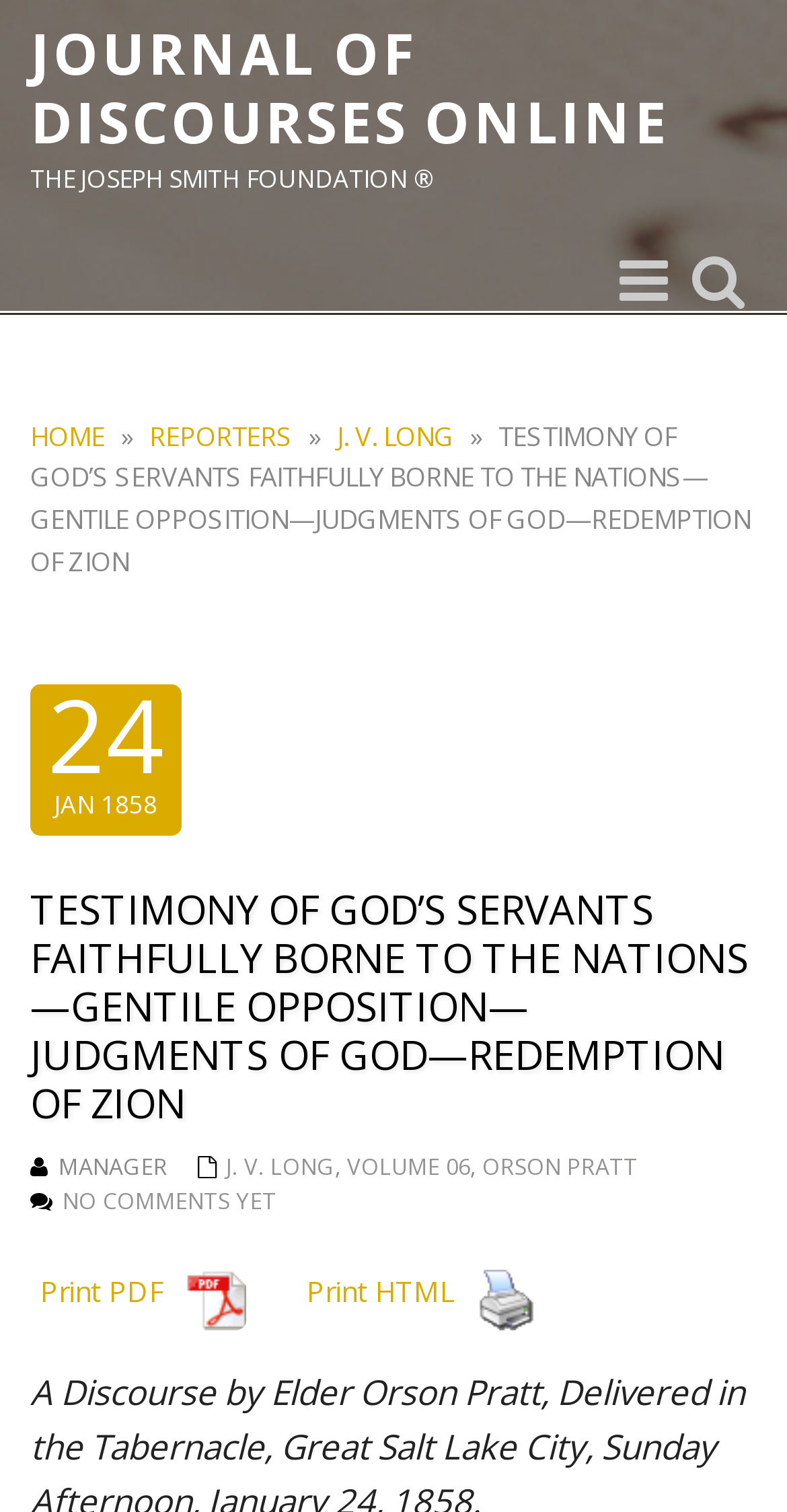What is the text of the webpage's headline?

JOURNAL OF DISCOURSES ONLINE